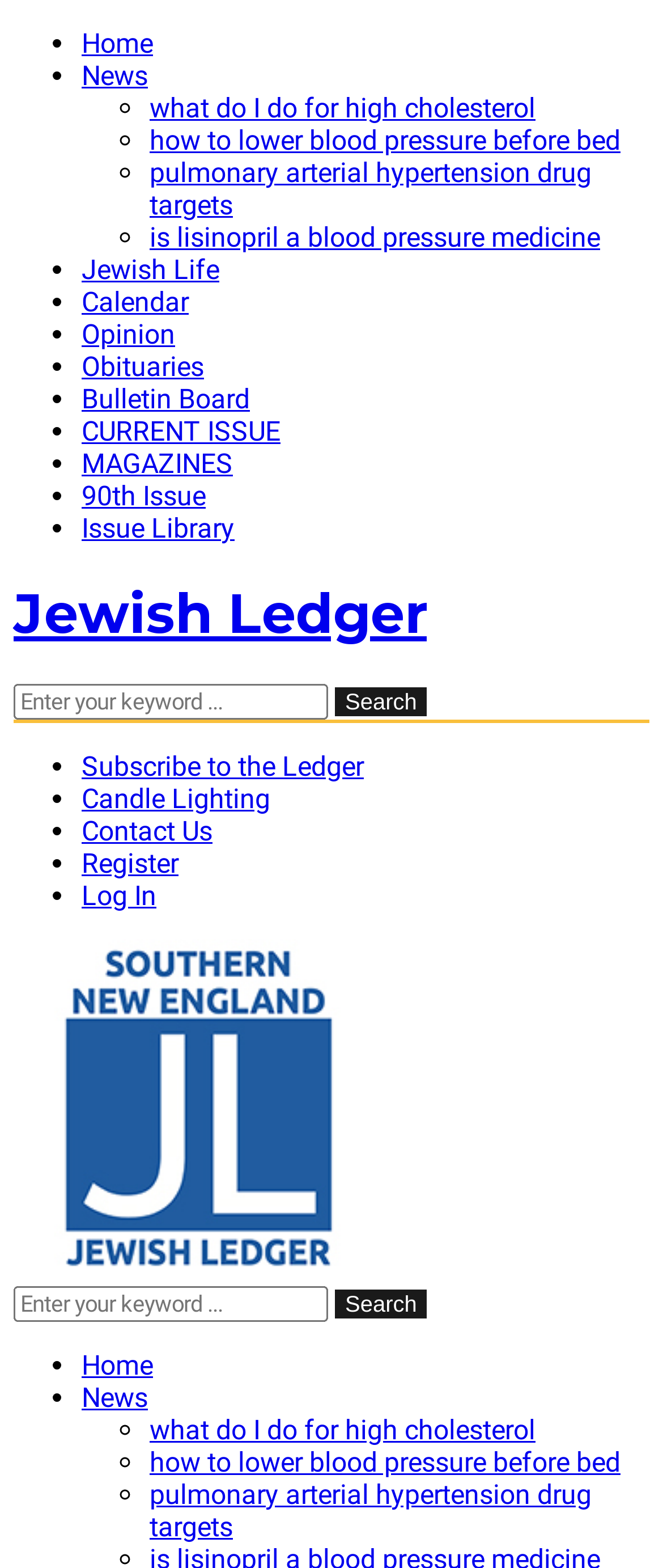Can you specify the bounding box coordinates of the area that needs to be clicked to fulfill the following instruction: "Go to Home page"?

[0.123, 0.017, 0.231, 0.038]